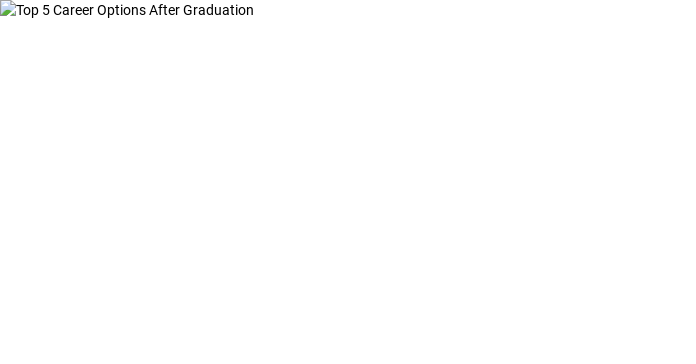What is the tone of the image?
Offer a detailed and full explanation in response to the question.

The overall design of the image conveys a sense of optimism and motivation, which is evident from the bold lettering and the theme of exploring career opportunities, suggesting a positive and encouraging tone.